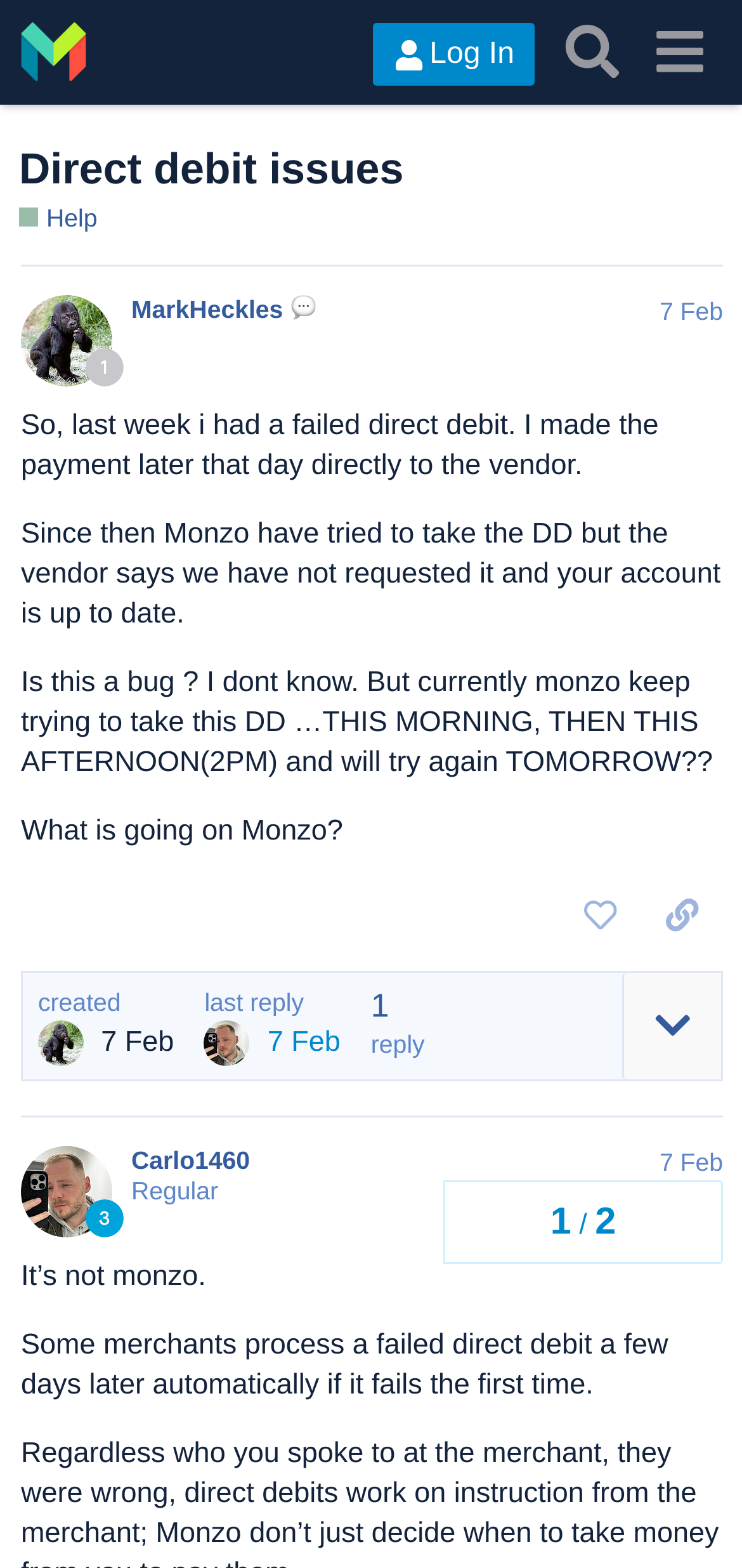Pinpoint the bounding box coordinates of the element to be clicked to execute the instruction: "View the post by MarkHeckles".

[0.028, 0.169, 0.974, 0.712]